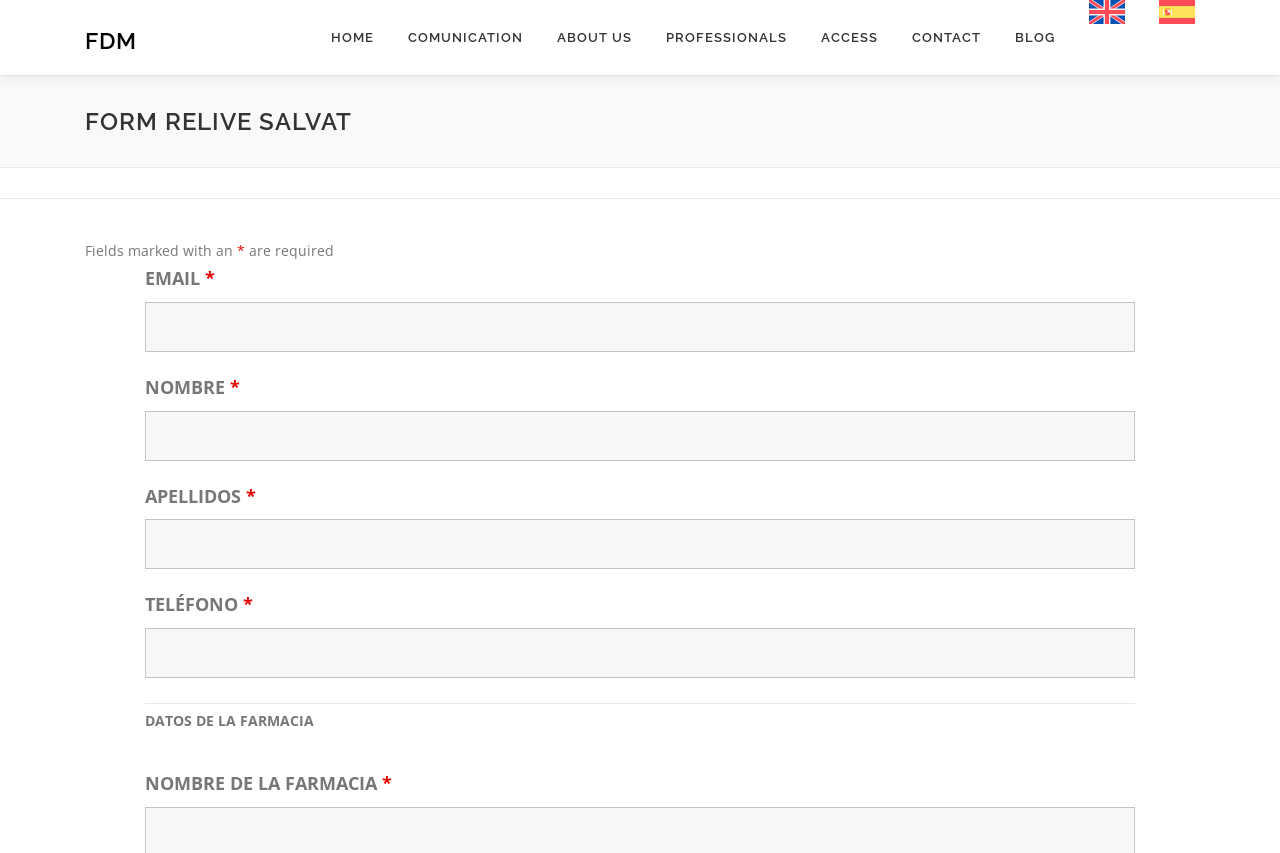Create a detailed narrative describing the layout and content of the webpage.

This webpage appears to be a form submission page for a pharmacy application. At the top, there is a navigation menu with 8 links: "FDM", "HOME", "COMUNICATION", "ABOUT US", "PROFESSIONALS", "ACCESS", "CONTACT", and "BLOG". To the right of the navigation menu, there are two language options, "English" and "Spanish", each accompanied by a small flag icon.

Below the navigation menu, there is a heading that reads "FORM RELIVE SALVAT". Underneath the heading, there is a note that explains that fields marked with an asterisk (*) are required.

The main content of the page is a form with several input fields. The form is divided into two sections. The first section has five input fields: "EMAIL", "NOMBRE", "APELLIDOS", "TELÉFONO", each with an asterisk indicating that they are required. The second section is labeled "DATOS DE LA FARMACIA" and has one input field, "NOMBRE DE LA FARMACIA", which is also required.

There is a horizontal separator line below the input fields, separating the two sections of the form.